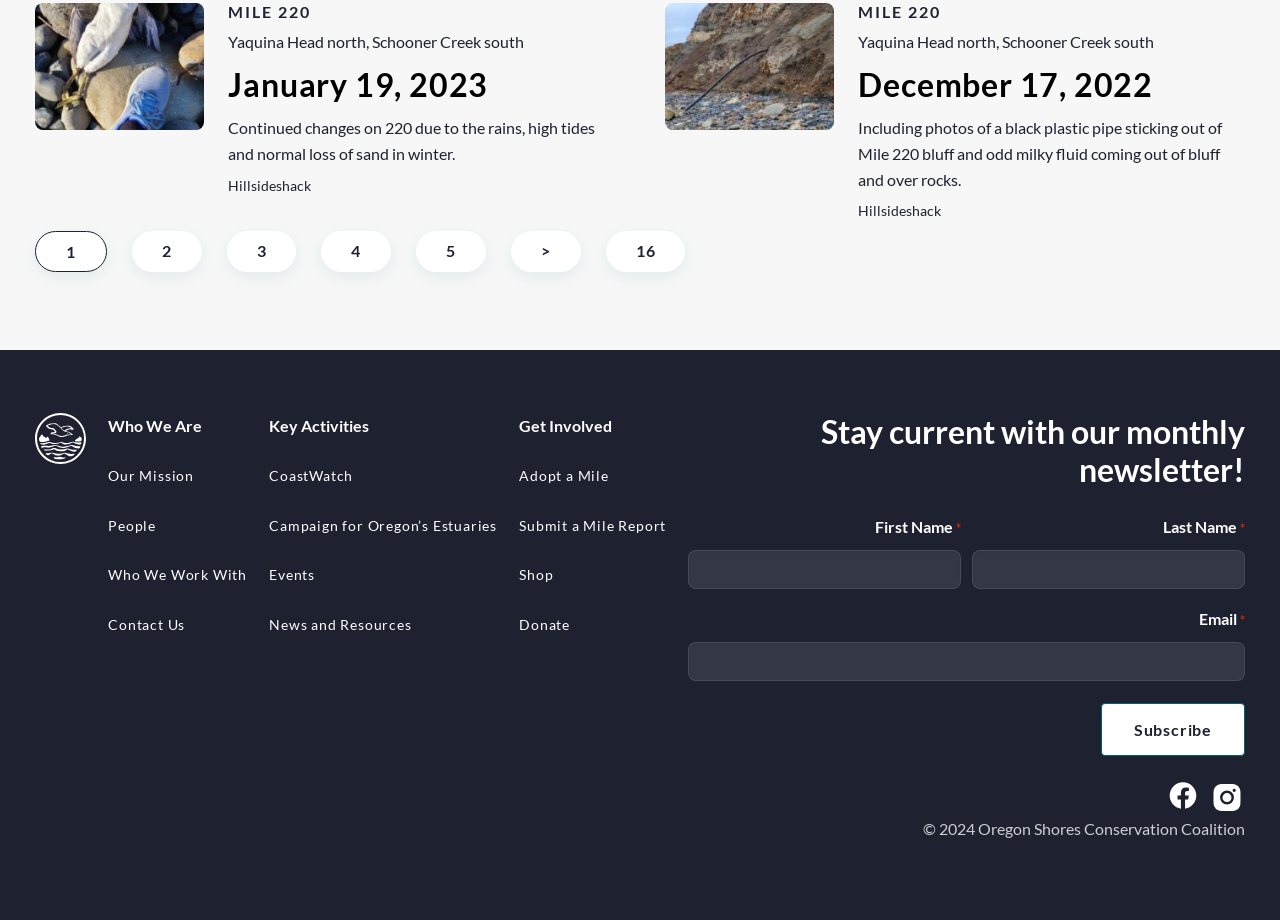What is the name of the organization?
Identify the answer in the screenshot and reply with a single word or phrase.

Oregon Shores Conservation Coalition